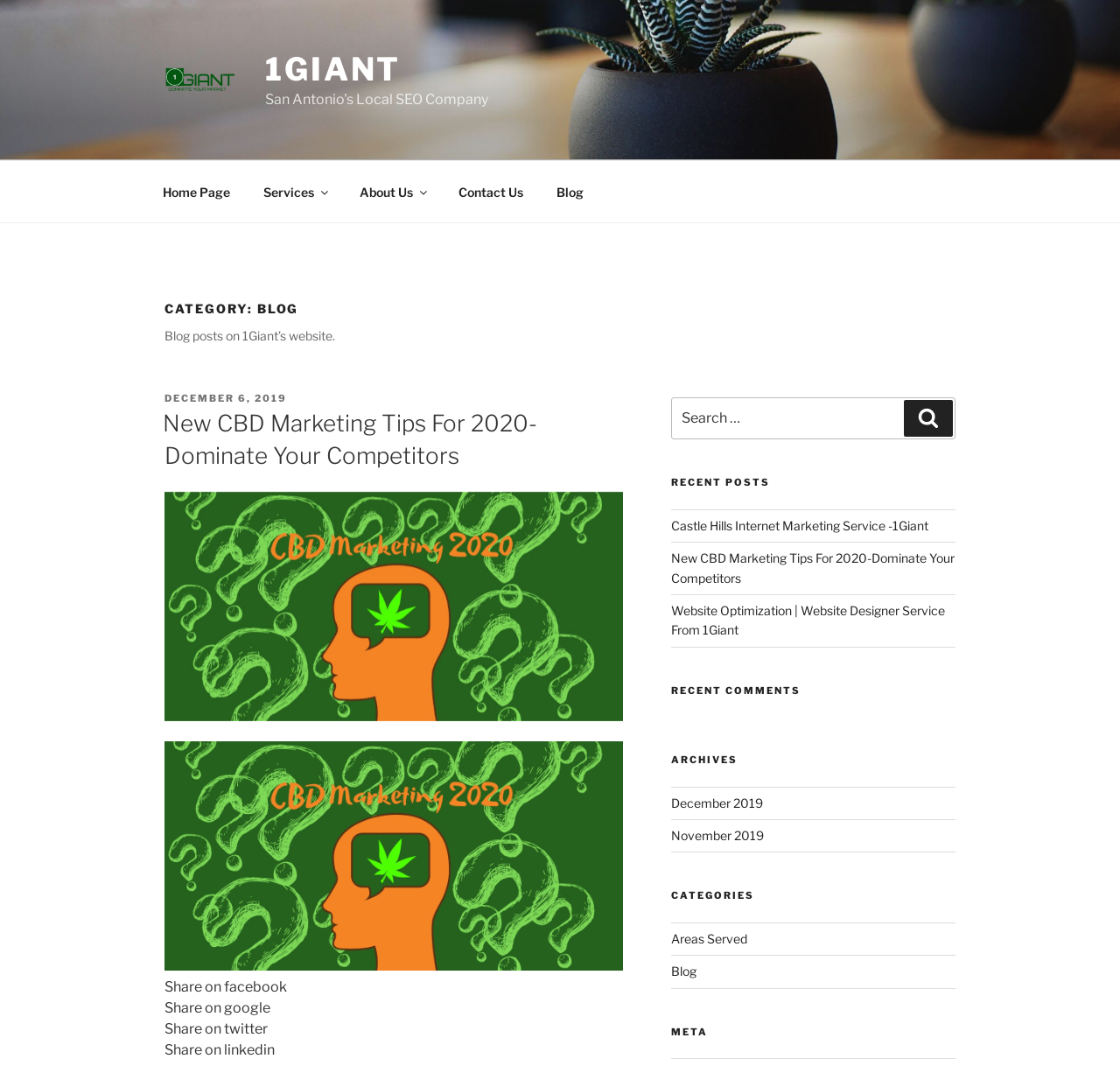Determine the bounding box coordinates (top-left x, top-left y, bottom-right x, bottom-right y) of the UI element described in the following text: alt="CBD Marketing 2020"

[0.147, 0.664, 0.556, 0.68]